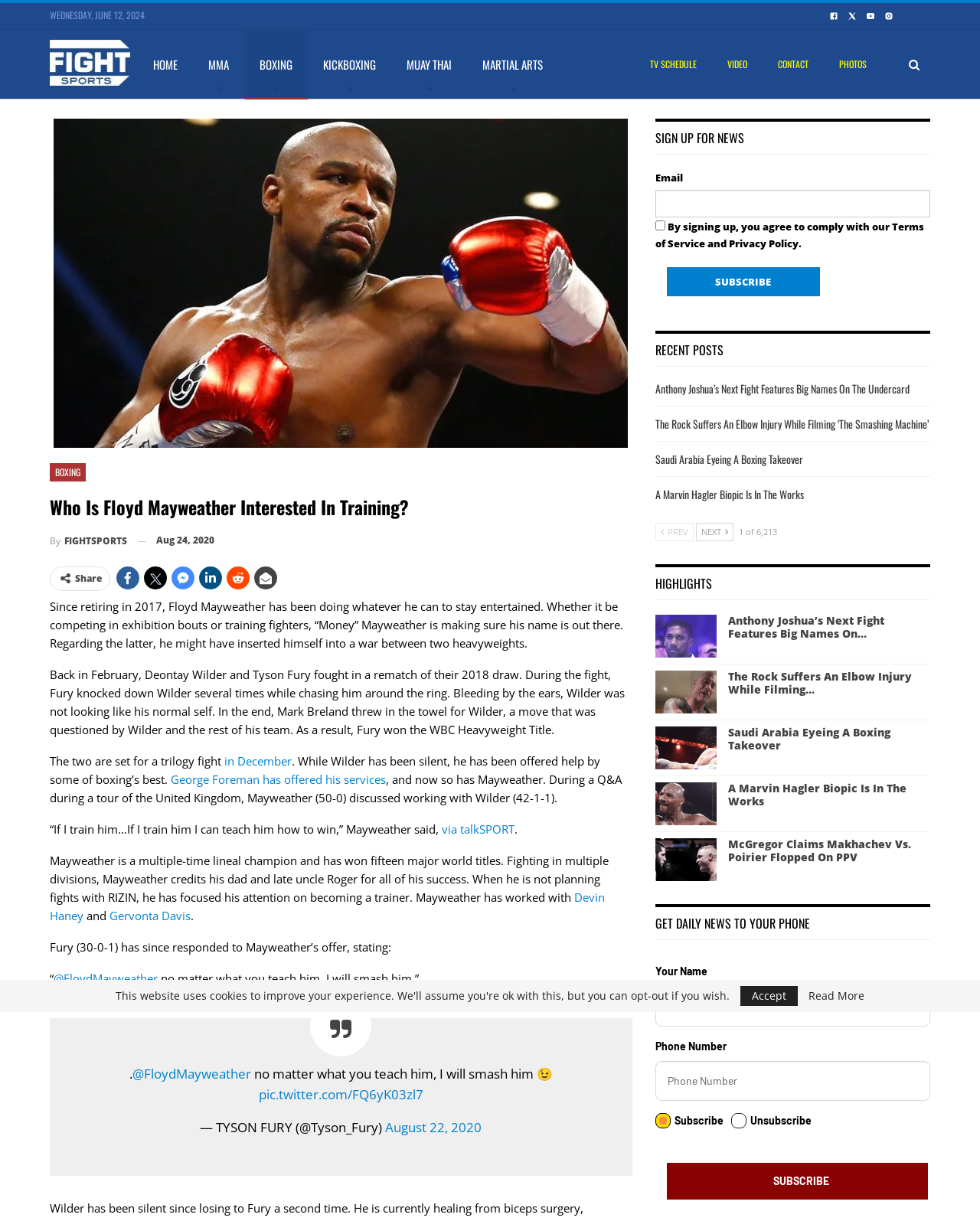Please respond to the question with a concise word or phrase:
What is the response of Tyson Fury to Floyd Mayweather's offer?

I will smash him